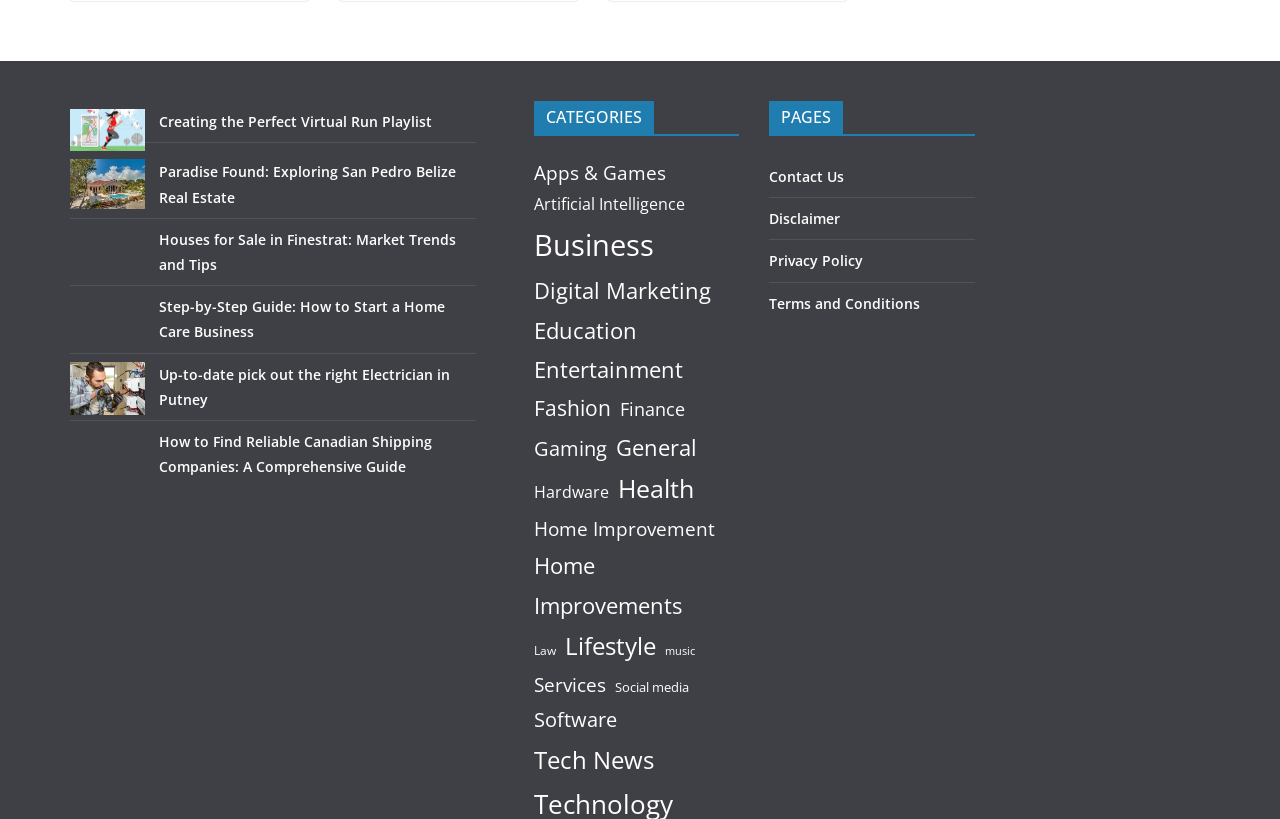Predict the bounding box coordinates of the UI element that matches this description: "music". The coordinates should be in the format [left, top, right, bottom] with each value between 0 and 1.

[0.519, 0.784, 0.543, 0.807]